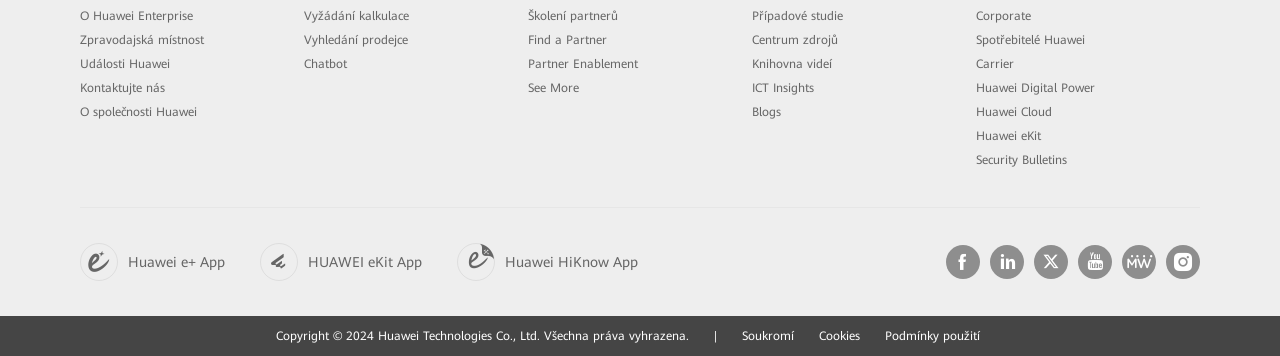Determine the bounding box coordinates for the area that needs to be clicked to fulfill this task: "Download Huawei e+ App". The coordinates must be given as four float numbers between 0 and 1, i.e., [left, top, right, bottom].

[0.062, 0.683, 0.203, 0.79]